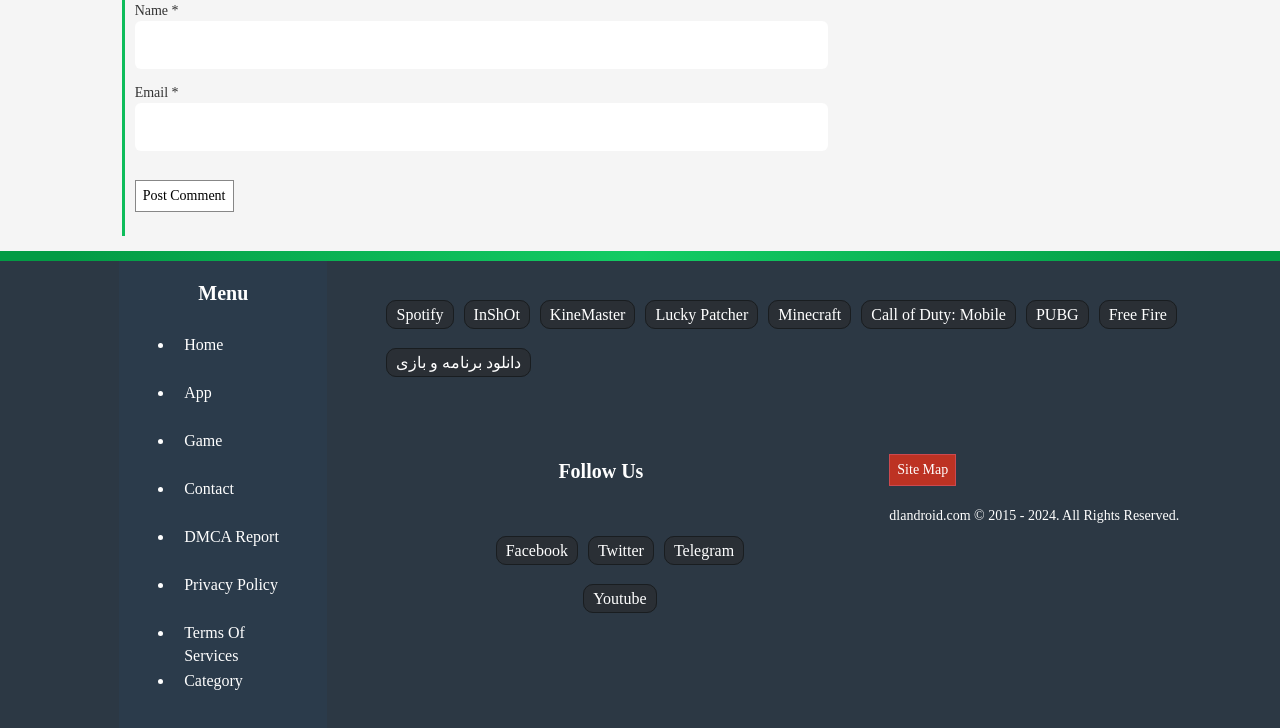Highlight the bounding box coordinates of the region I should click on to meet the following instruction: "Enter your name".

[0.105, 0.028, 0.647, 0.094]